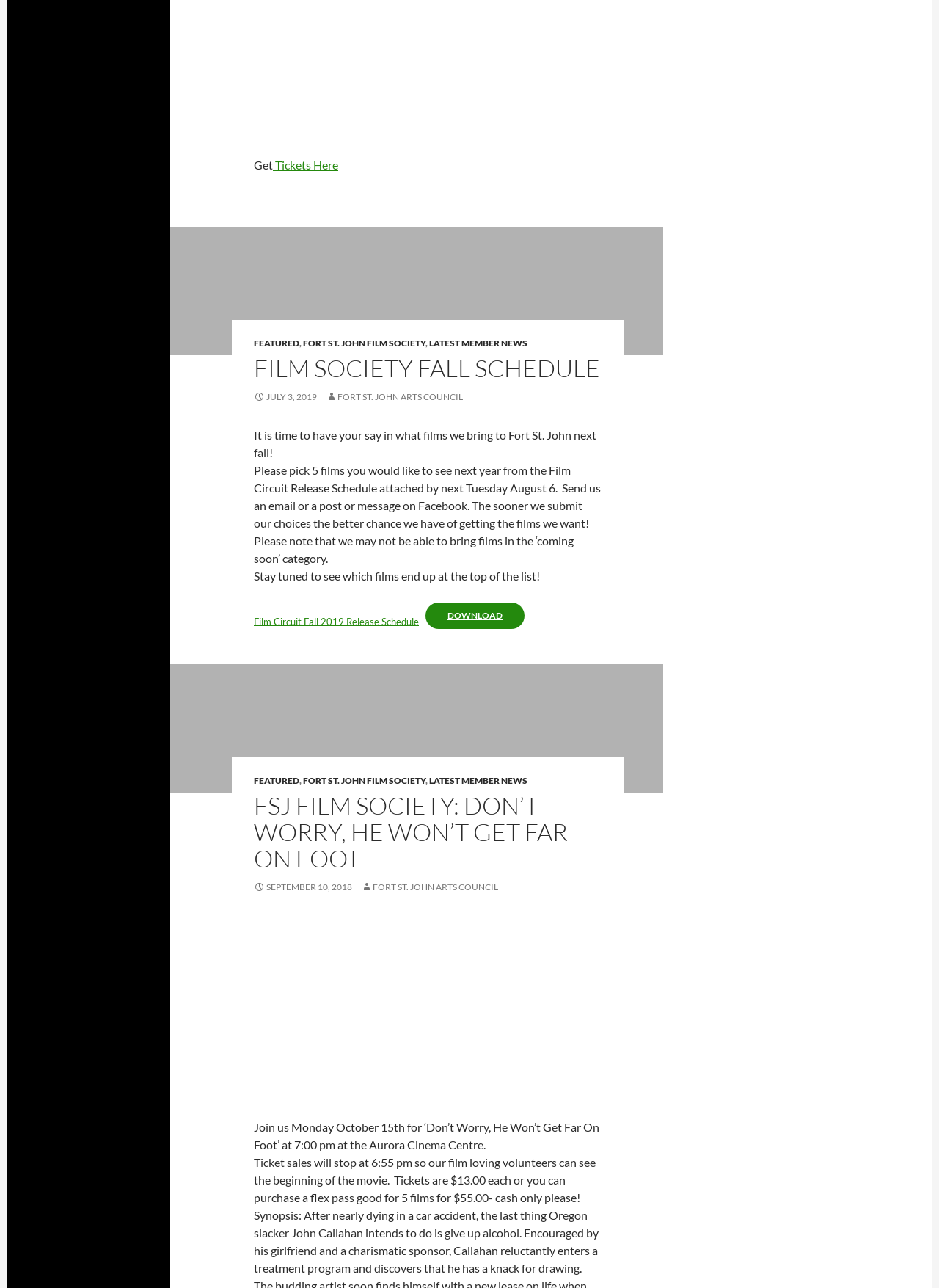Pinpoint the bounding box coordinates of the clickable area needed to execute the instruction: "Check 'FSJ FILM SOCIETY: DON’T WORRY, HE WON’T GET FAR ON FOOT'". The coordinates should be specified as four float numbers between 0 and 1, i.e., [left, top, right, bottom].

[0.181, 0.515, 0.706, 0.615]